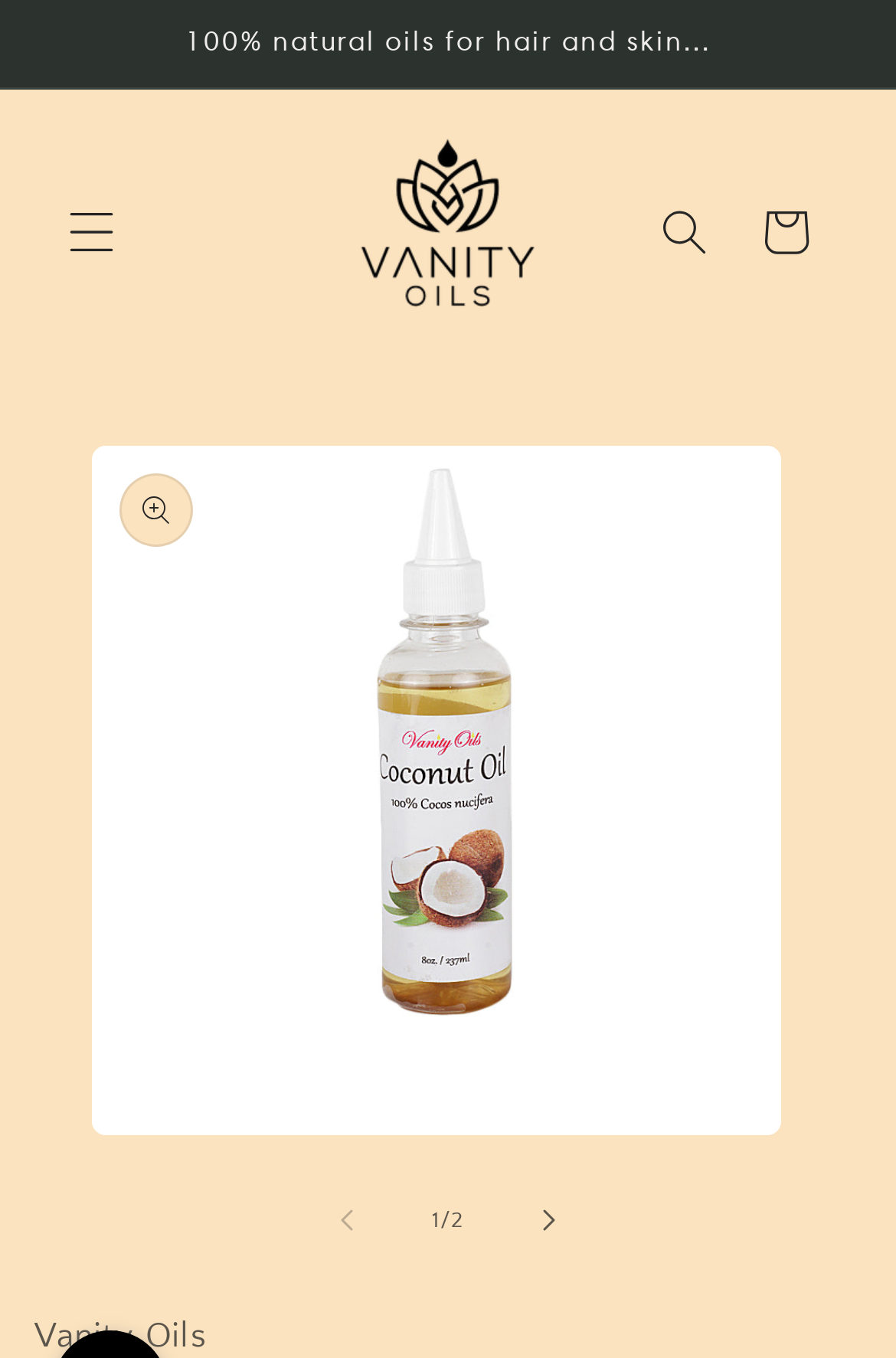Answer the following inquiry with a single word or phrase:
What is the position of the search button?

Top right